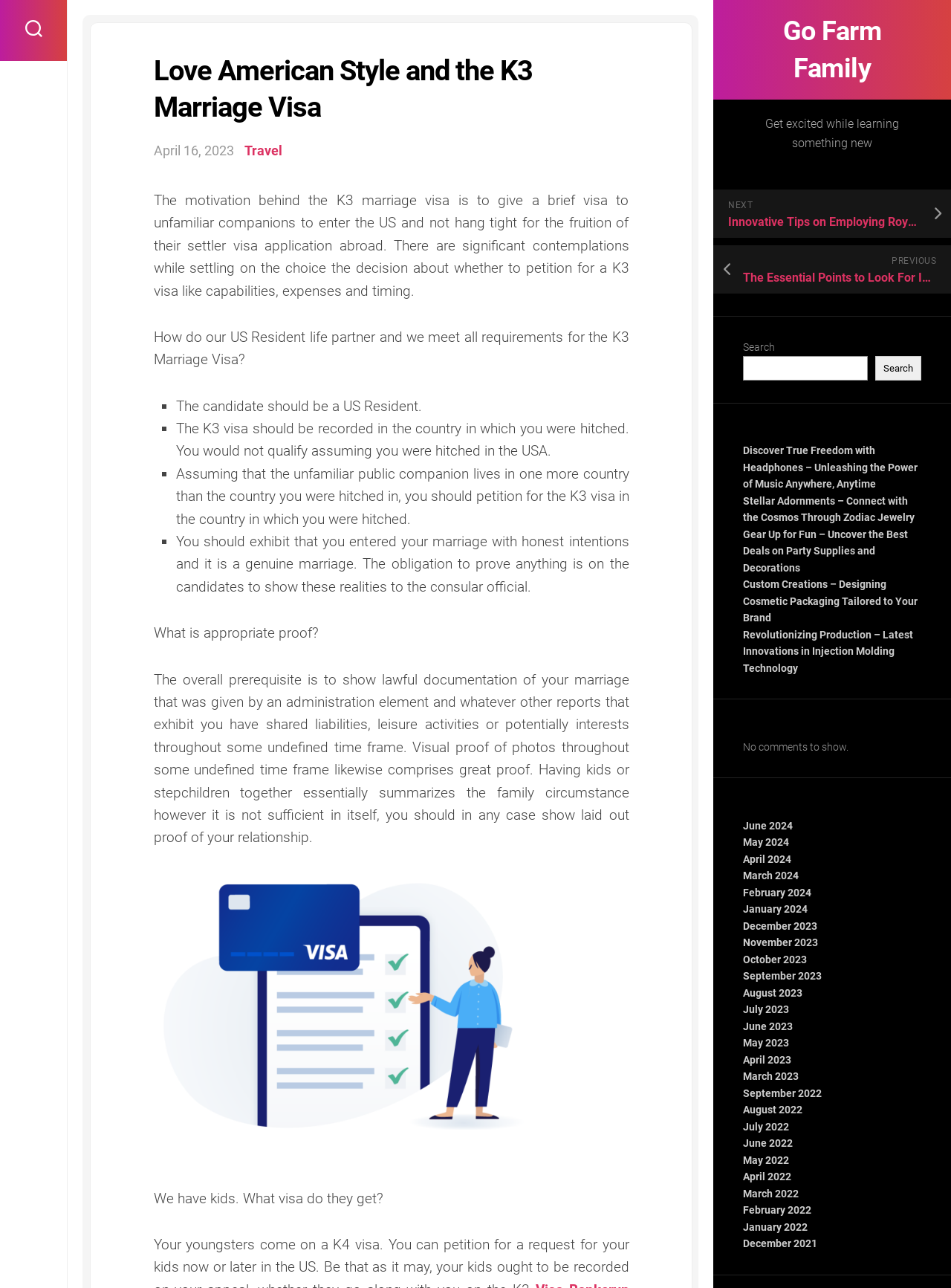What is the purpose of the K3 marriage visa?
Please respond to the question with as much detail as possible.

According to the webpage, the motivation behind the K3 marriage visa is to give a brief visa to unfamiliar companions to enter the US and not hang tight for the fruition of their settler visa application abroad.